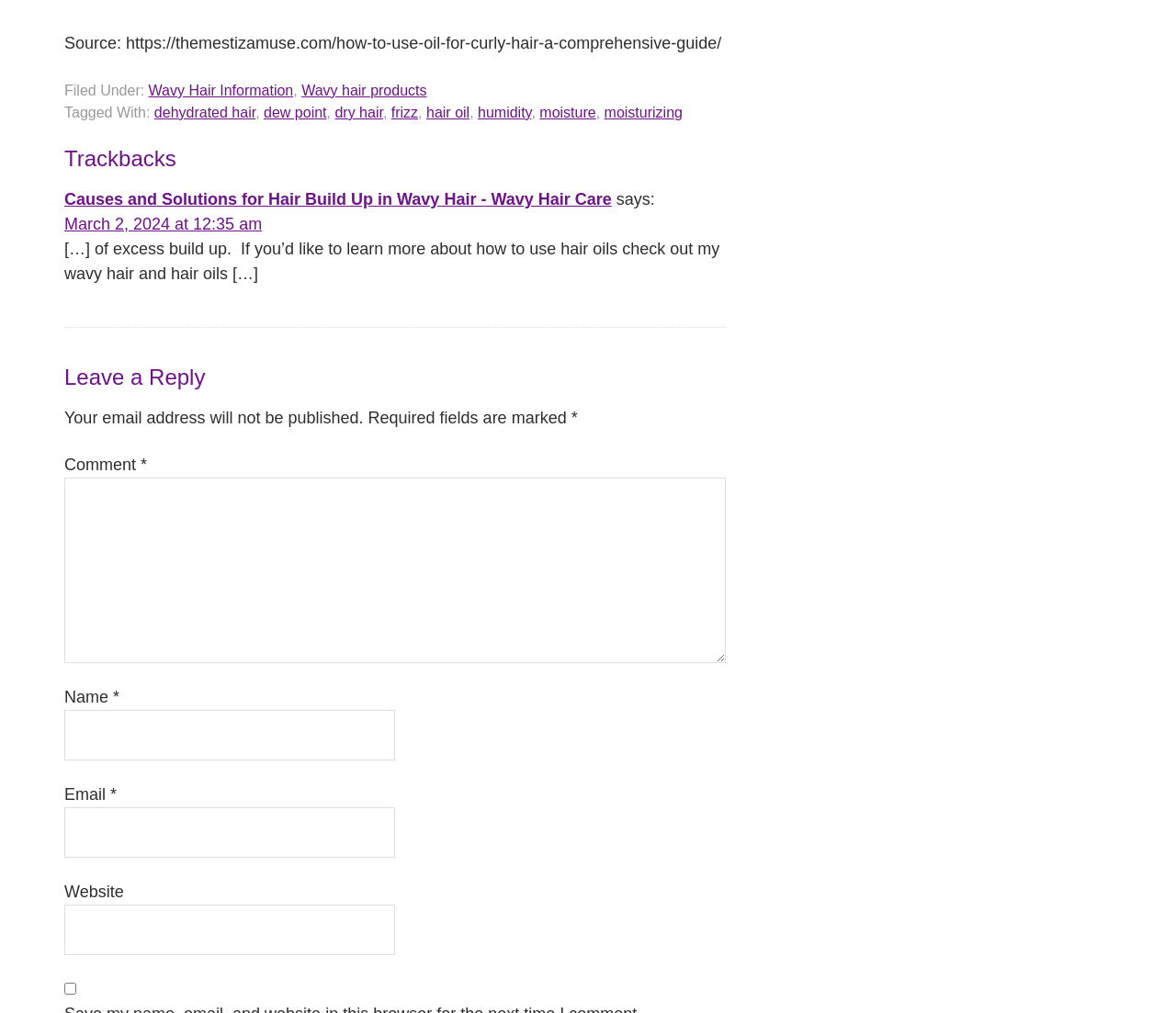Highlight the bounding box of the UI element that corresponds to this description: "dehydrated hair".

[0.131, 0.103, 0.217, 0.119]